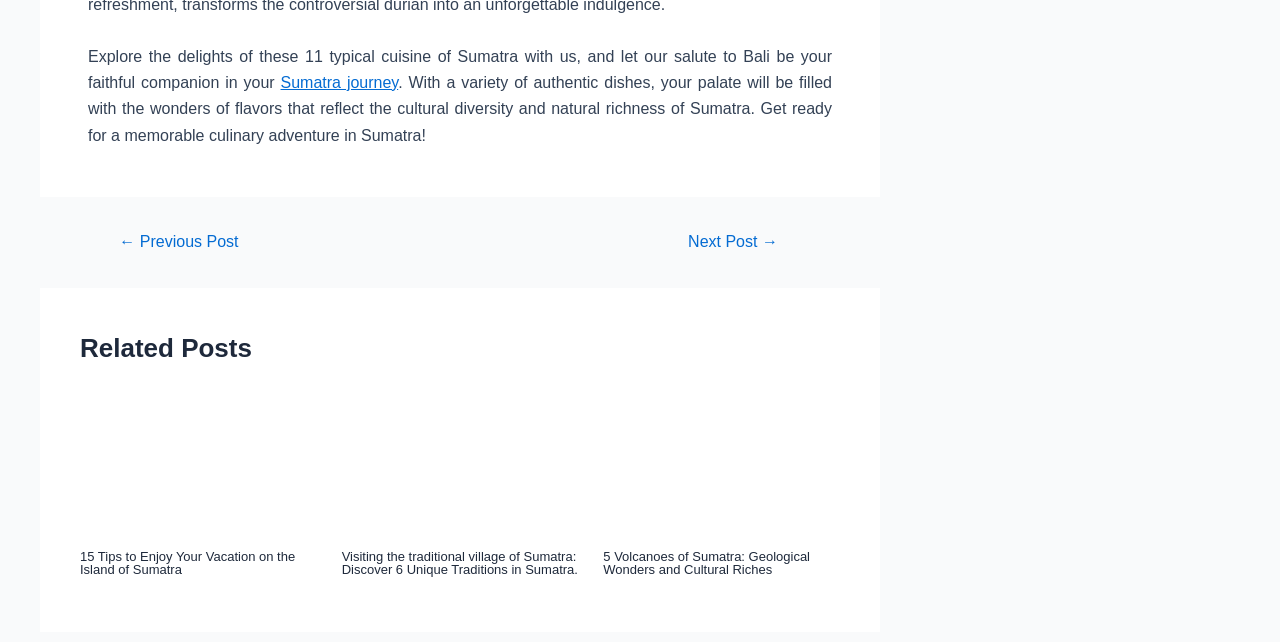What type of content is presented in the 'Related Posts' section?
Please respond to the question with as much detail as possible.

The 'Related Posts' section presents a list of articles, each with a heading, a link, and an image. The articles are related to Sumatra, and their headings suggest that they provide information about traveling, culture, and natural wonders in Sumatra.